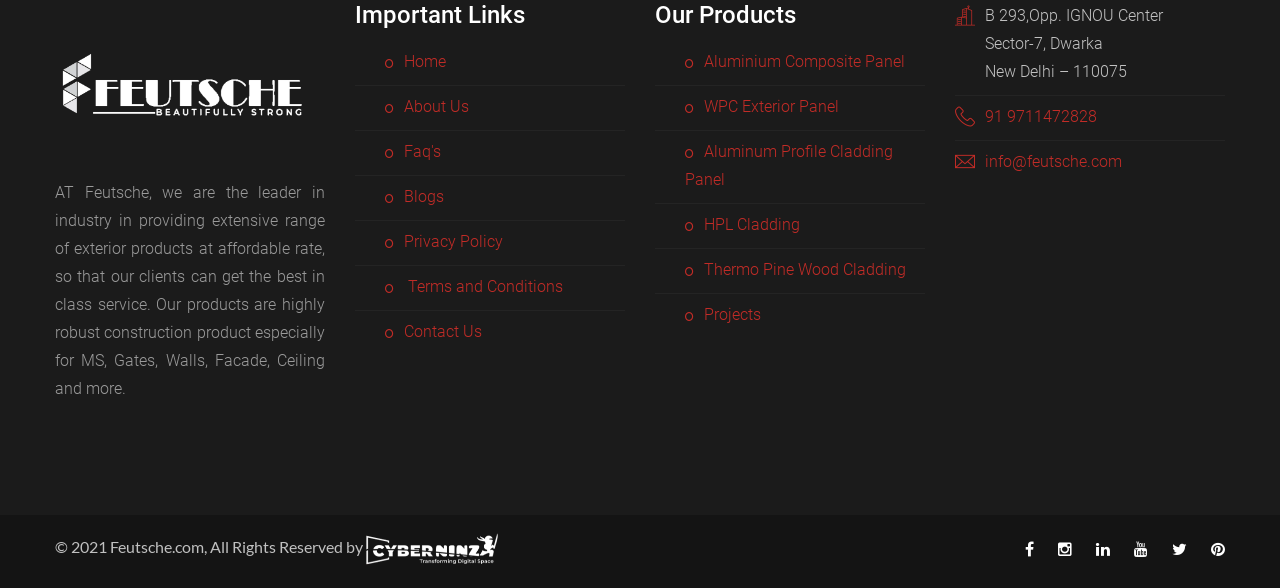What is the company name?
Please utilize the information in the image to give a detailed response to the question.

The company name can be found in the text 'we are the leader in industry in providing extensive range of exterior products at affordable rate, so that our clients can get the best in class service. Our products are highly robust construction product especially for MS, Gates, Walls, Facade, Ceiling and more.' which is located at the top of the webpage.